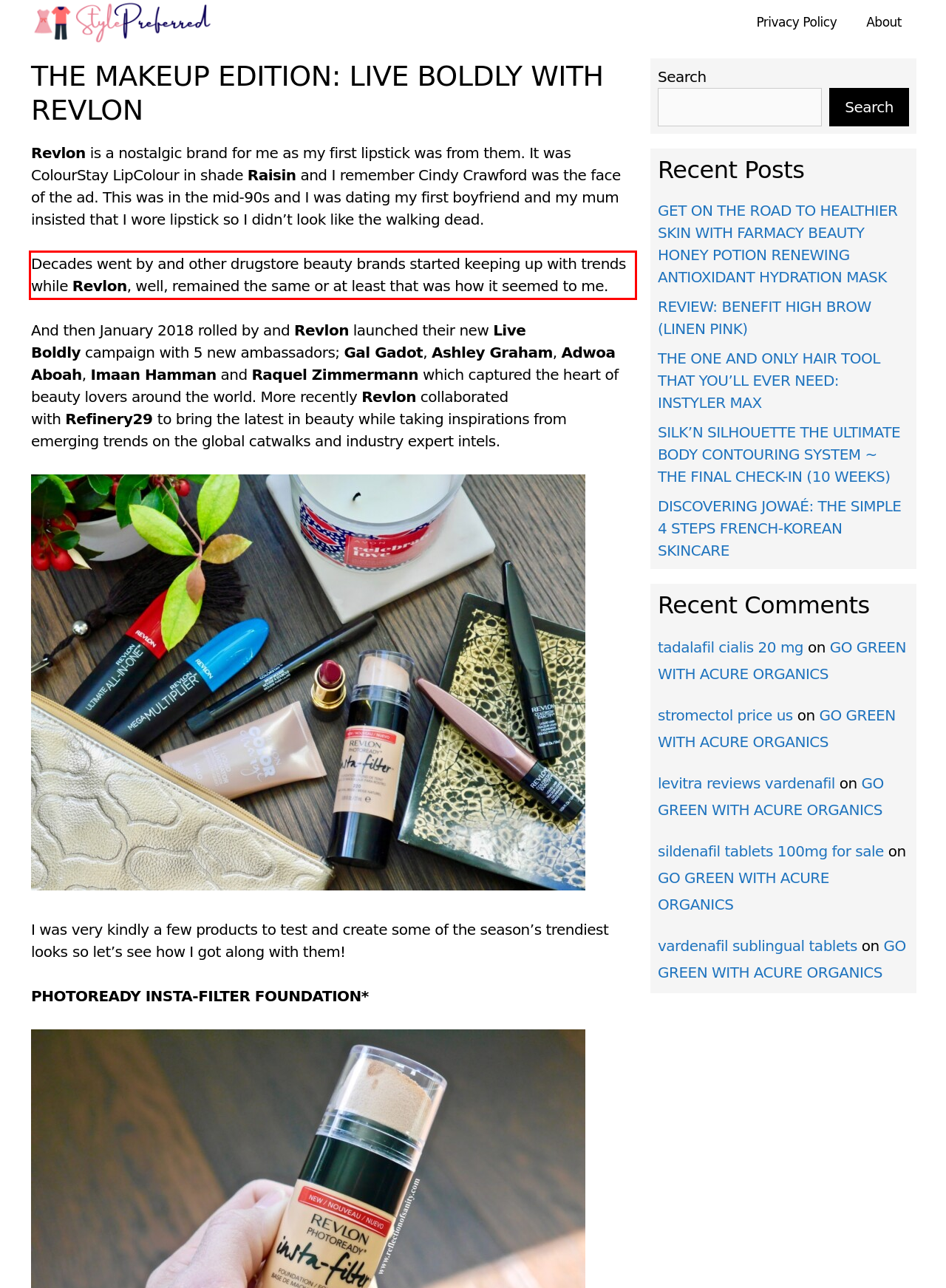Look at the webpage screenshot and recognize the text inside the red bounding box.

Decades went by and other drugstore beauty brands started keeping up with trends while Revlon, well, remained the same or at least that was how it seemed to me.